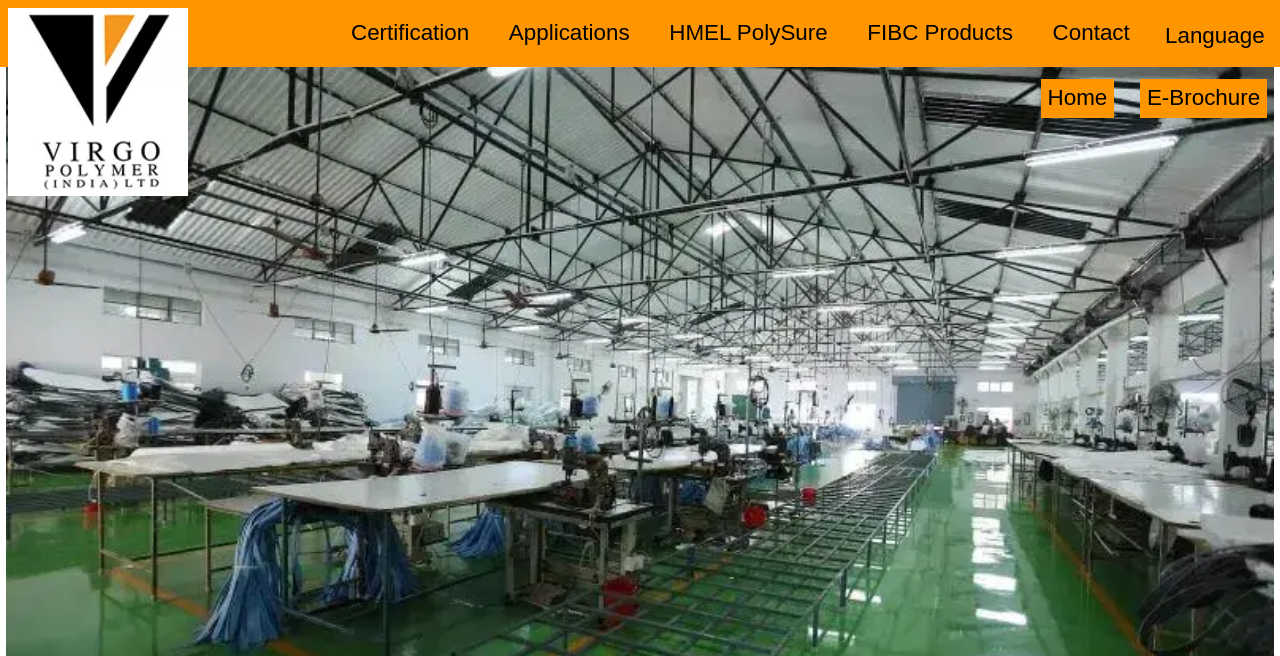Please specify the coordinates of the bounding box for the element that should be clicked to carry out this instruction: "contact us". The coordinates must be four float numbers between 0 and 1, formatted as [left, top, right, bottom].

[0.817, 0.02, 0.888, 0.08]